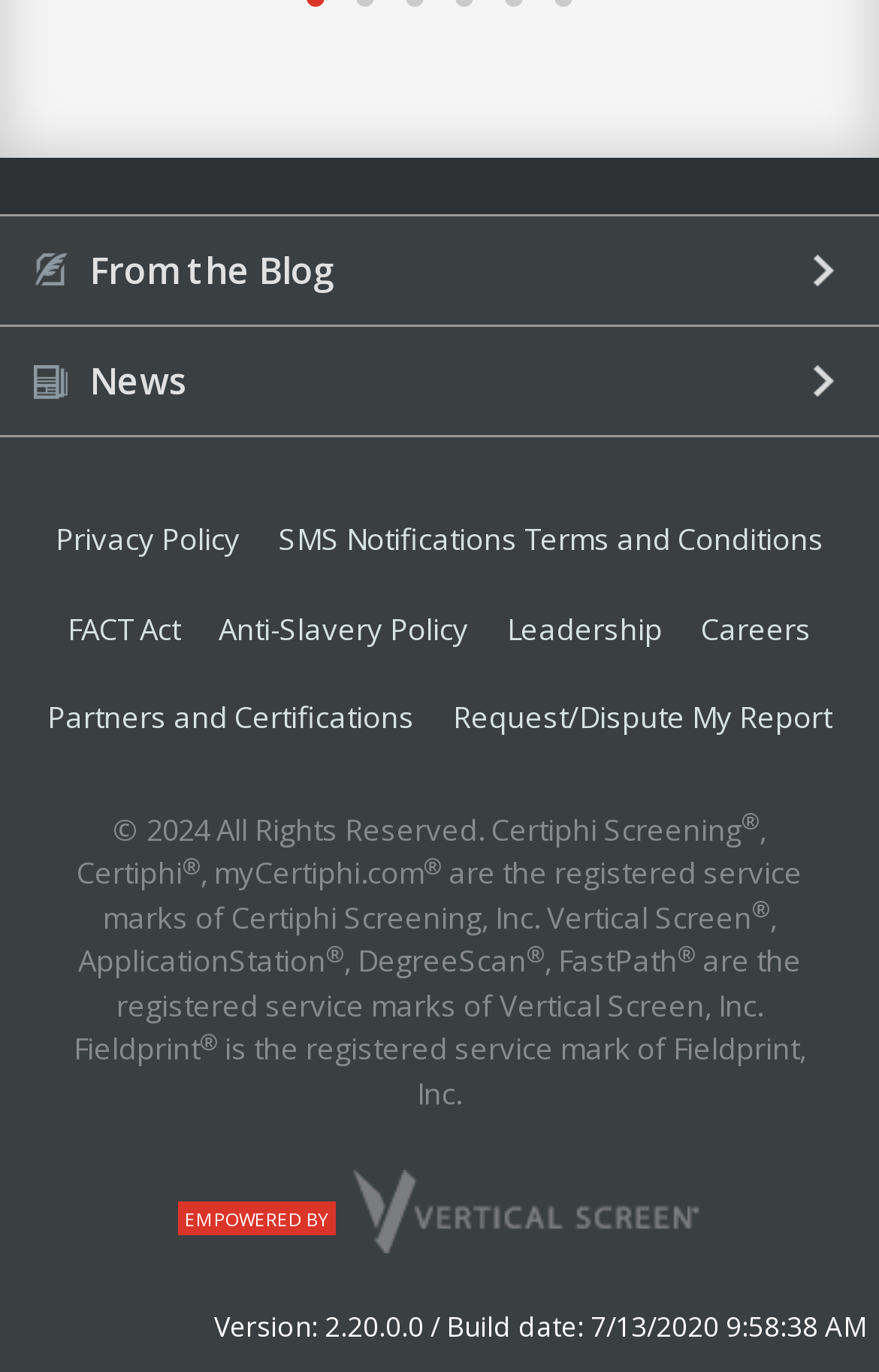Please determine the bounding box coordinates of the element's region to click for the following instruction: "Read the blog".

[0.0, 0.157, 1.0, 0.237]